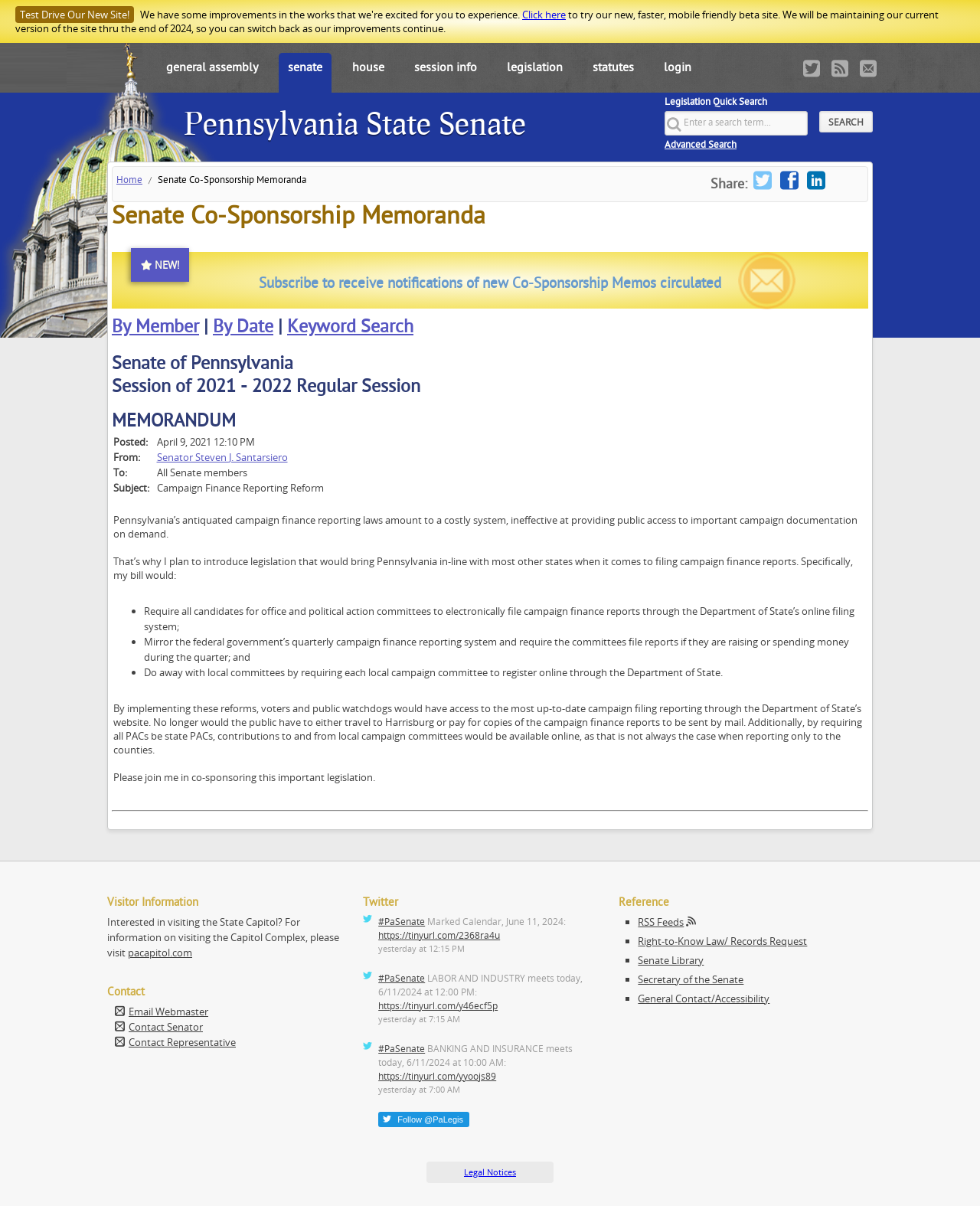Determine the bounding box for the UI element that matches this description: "Pennsylvania State Senate".

[0.188, 0.079, 0.537, 0.123]